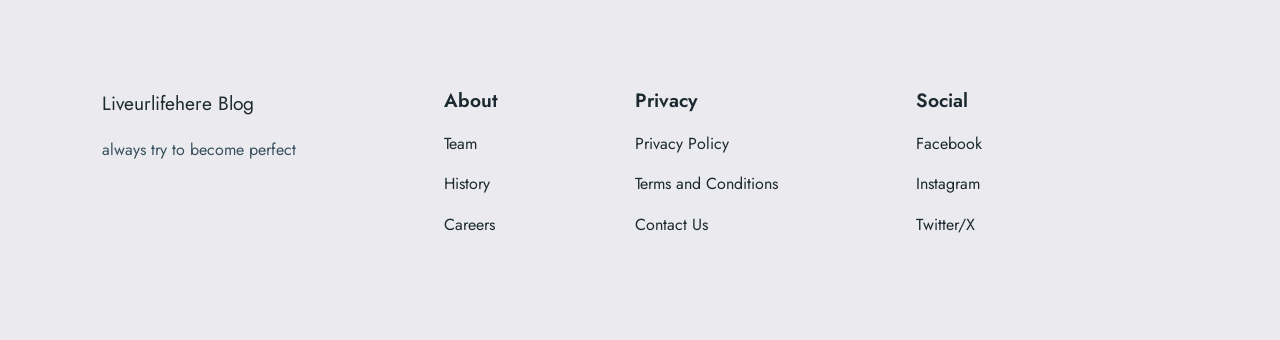Please locate the bounding box coordinates of the element that should be clicked to complete the given instruction: "visit Liveurlifehere Blog".

[0.08, 0.263, 0.199, 0.345]